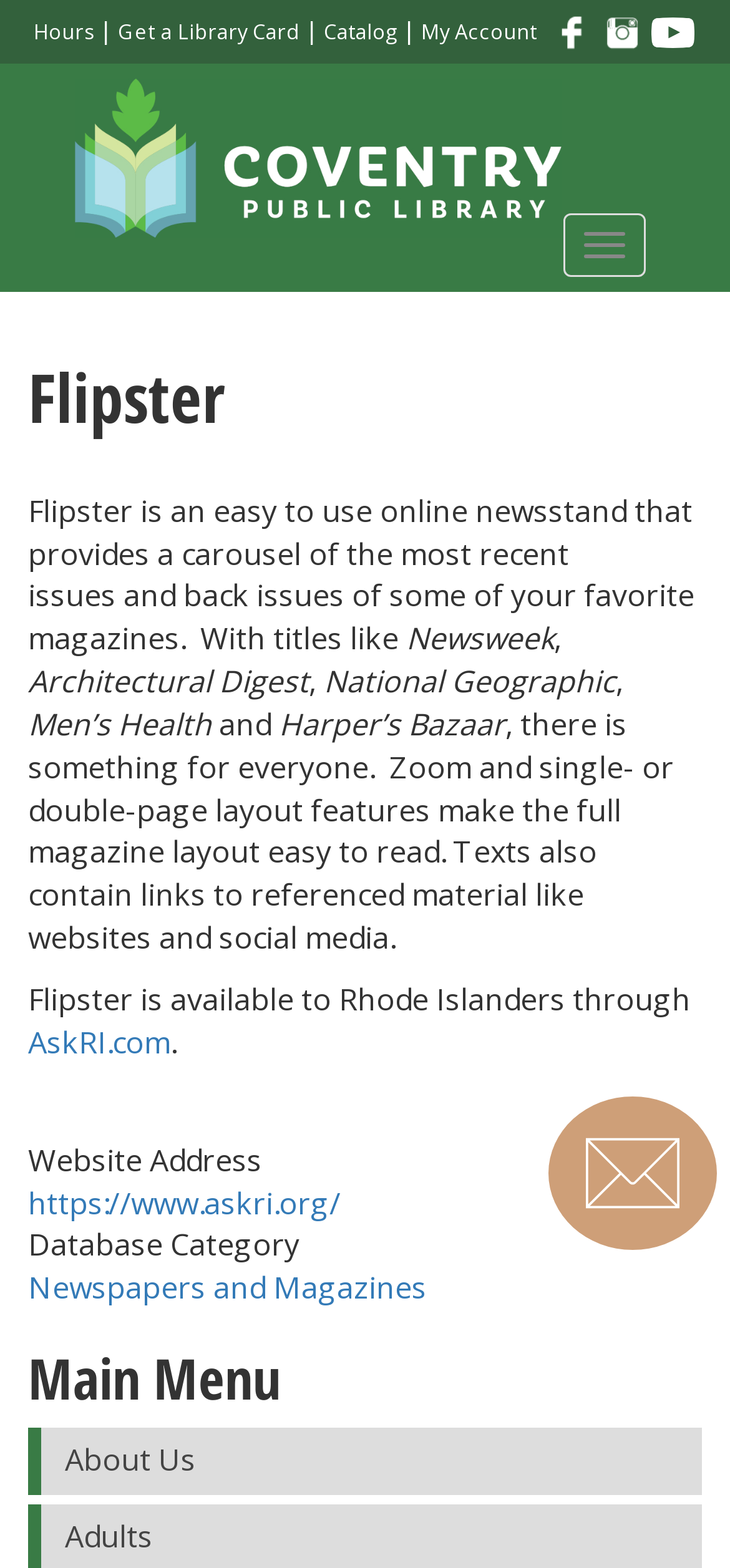What is the purpose of Flipster?
Using the image provided, answer with just one word or phrase.

Read magazines online